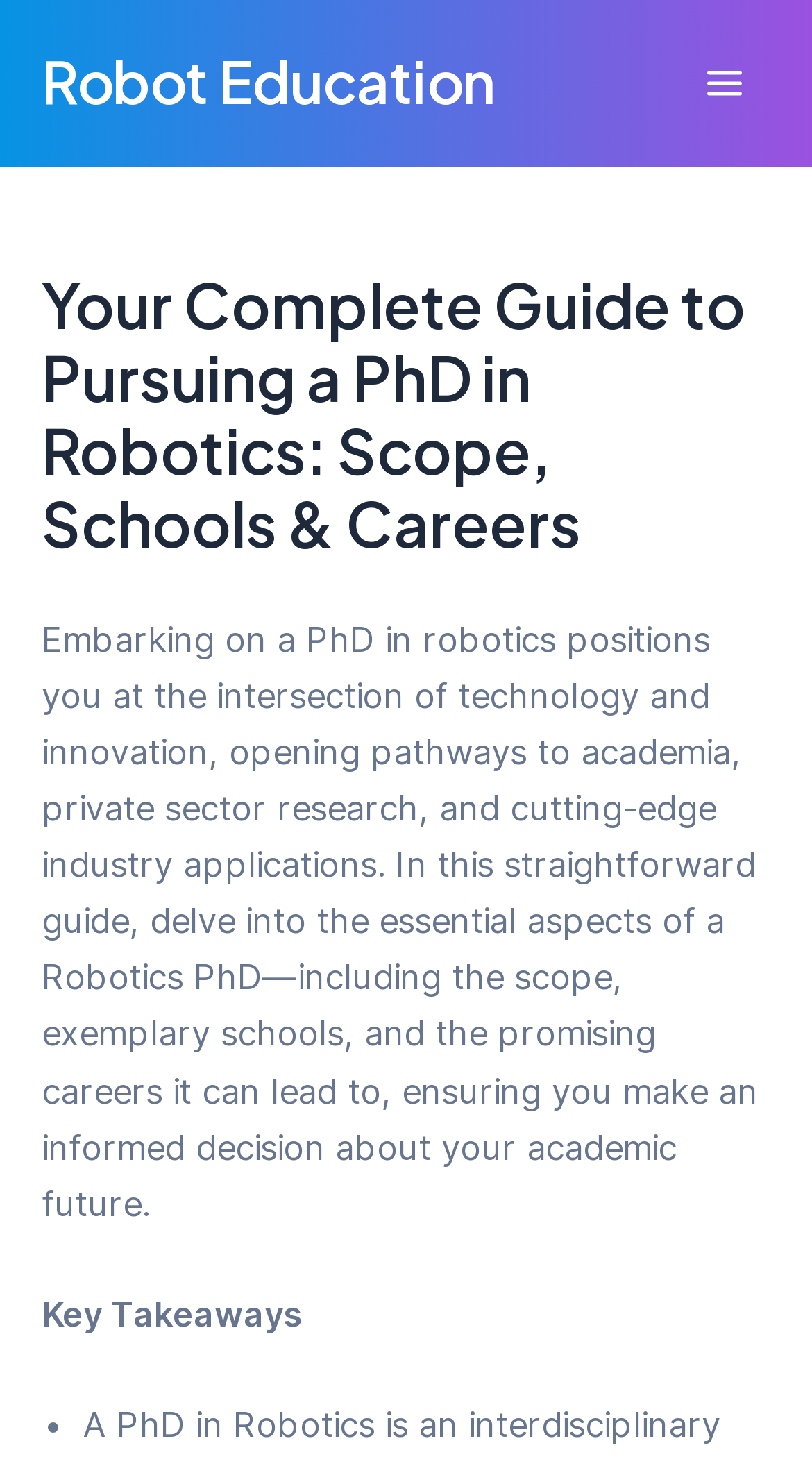Respond with a single word or short phrase to the following question: 
What is the purpose of this guide?

To make an informed decision